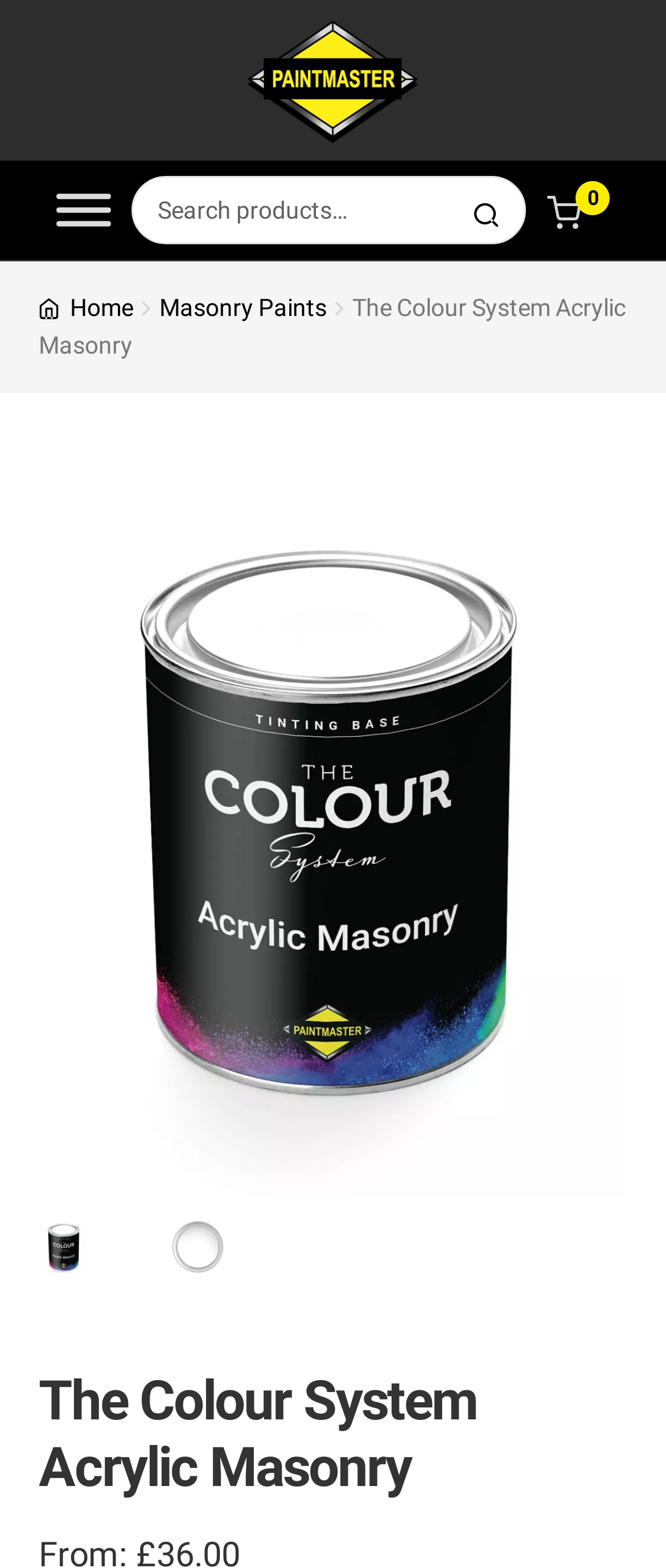Use one word or a short phrase to answer the question provided: 
What is the purpose of the search box?

Search for products